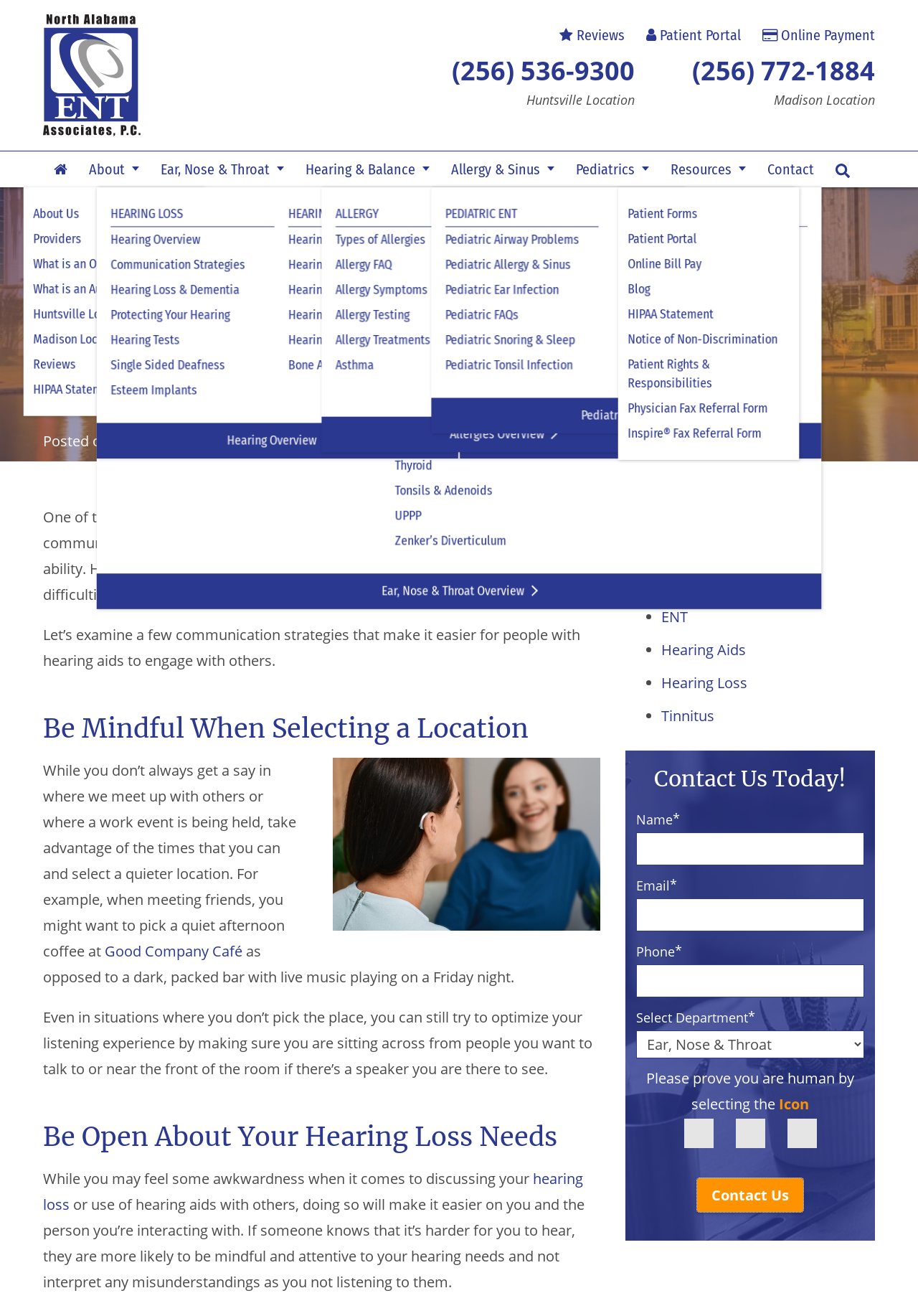Could you specify the bounding box coordinates for the clickable section to complete the following instruction: "Make an Online Payment"?

[0.83, 0.02, 0.953, 0.033]